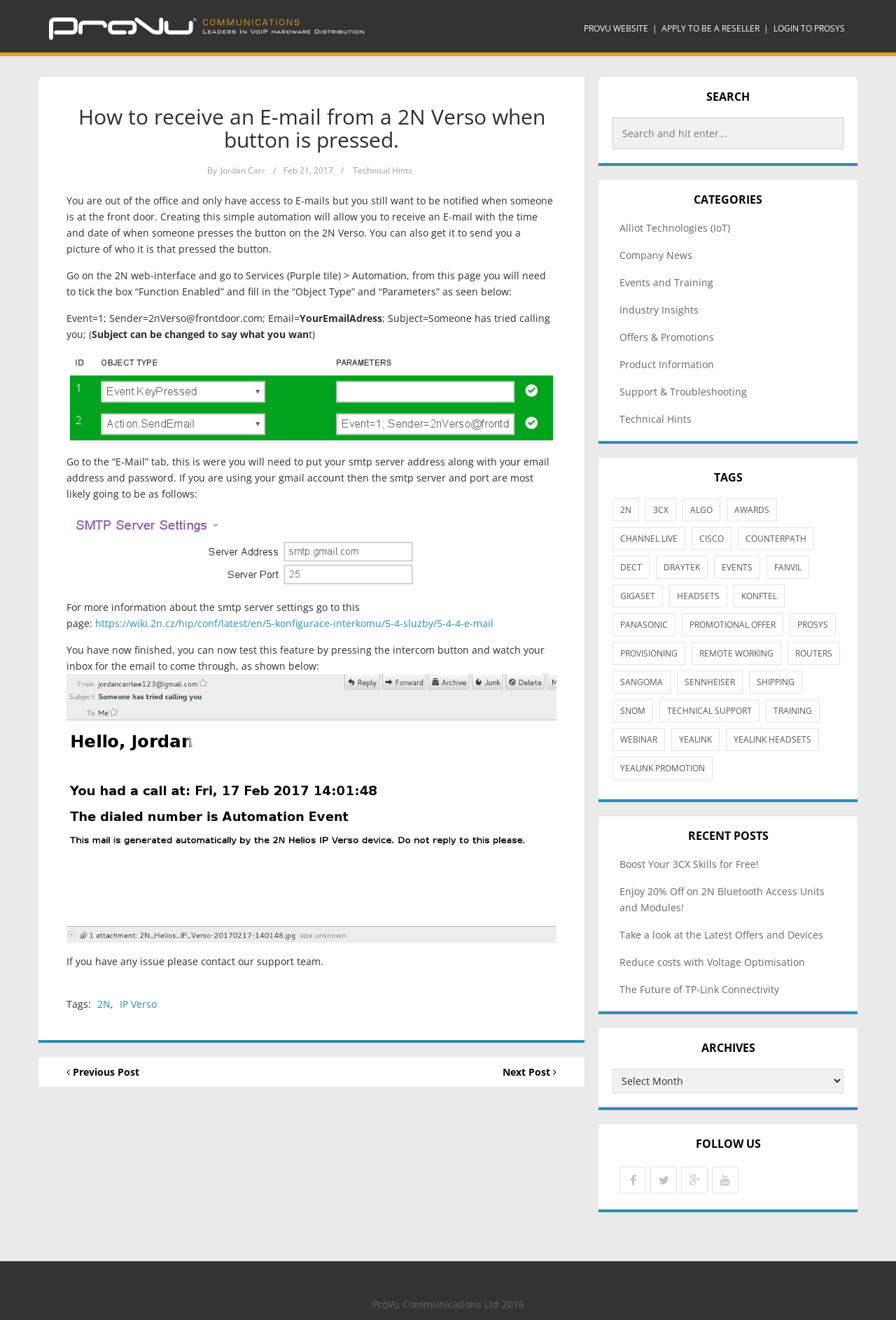Based on the image, give a detailed response to the question: How many items are in the '2N' category?

According to the sidebar of the webpage, the '2N' category has 104 items, which is mentioned in the 'TAGS' section.